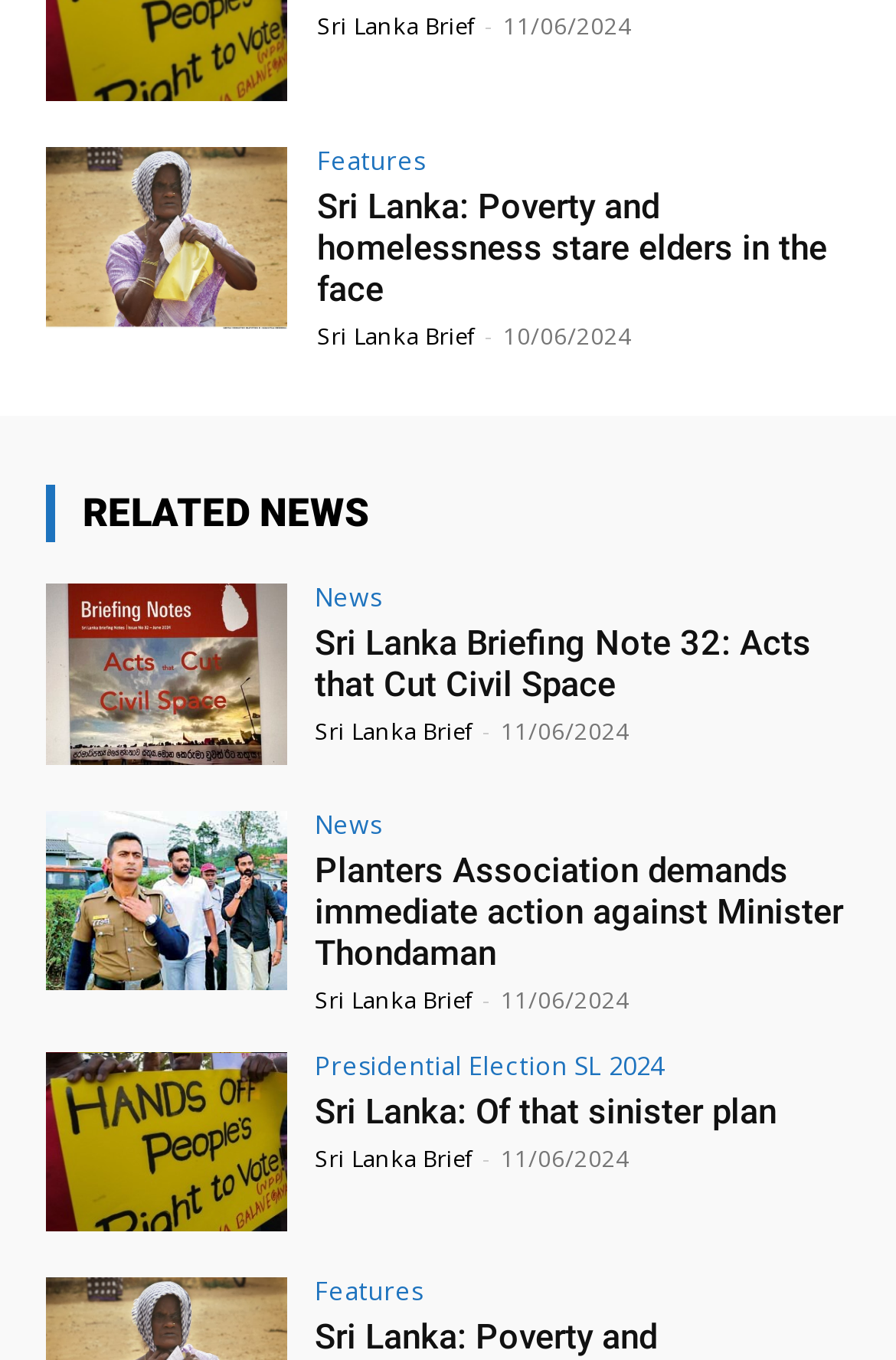Identify the bounding box for the UI element specified in this description: "Presidential Election SL 2024". The coordinates must be four float numbers between 0 and 1, formatted as [left, top, right, bottom].

[0.351, 0.773, 0.741, 0.792]